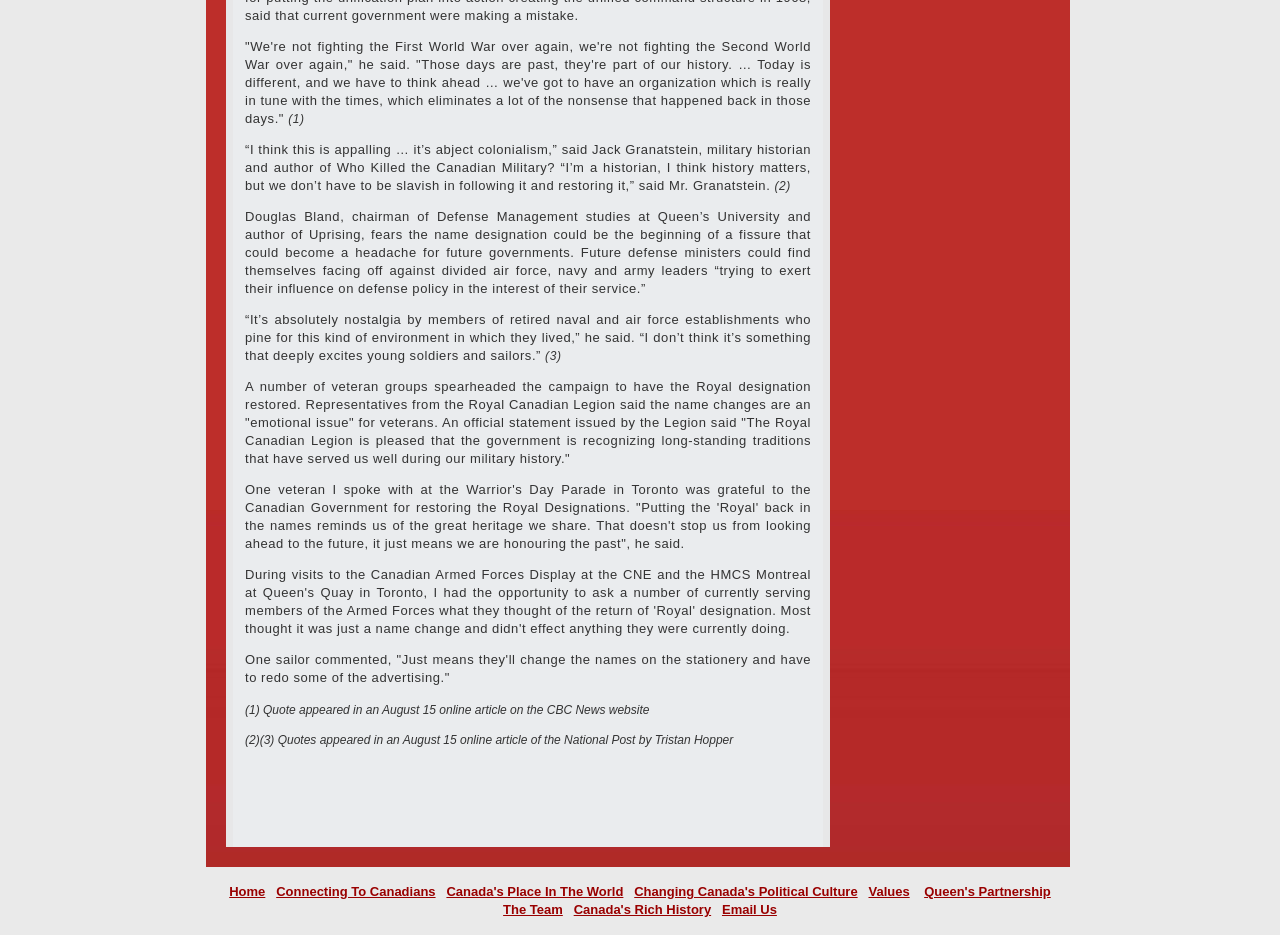Identify the bounding box coordinates of the section that should be clicked to achieve the task described: "Explore 'The Team'".

[0.393, 0.965, 0.44, 0.981]